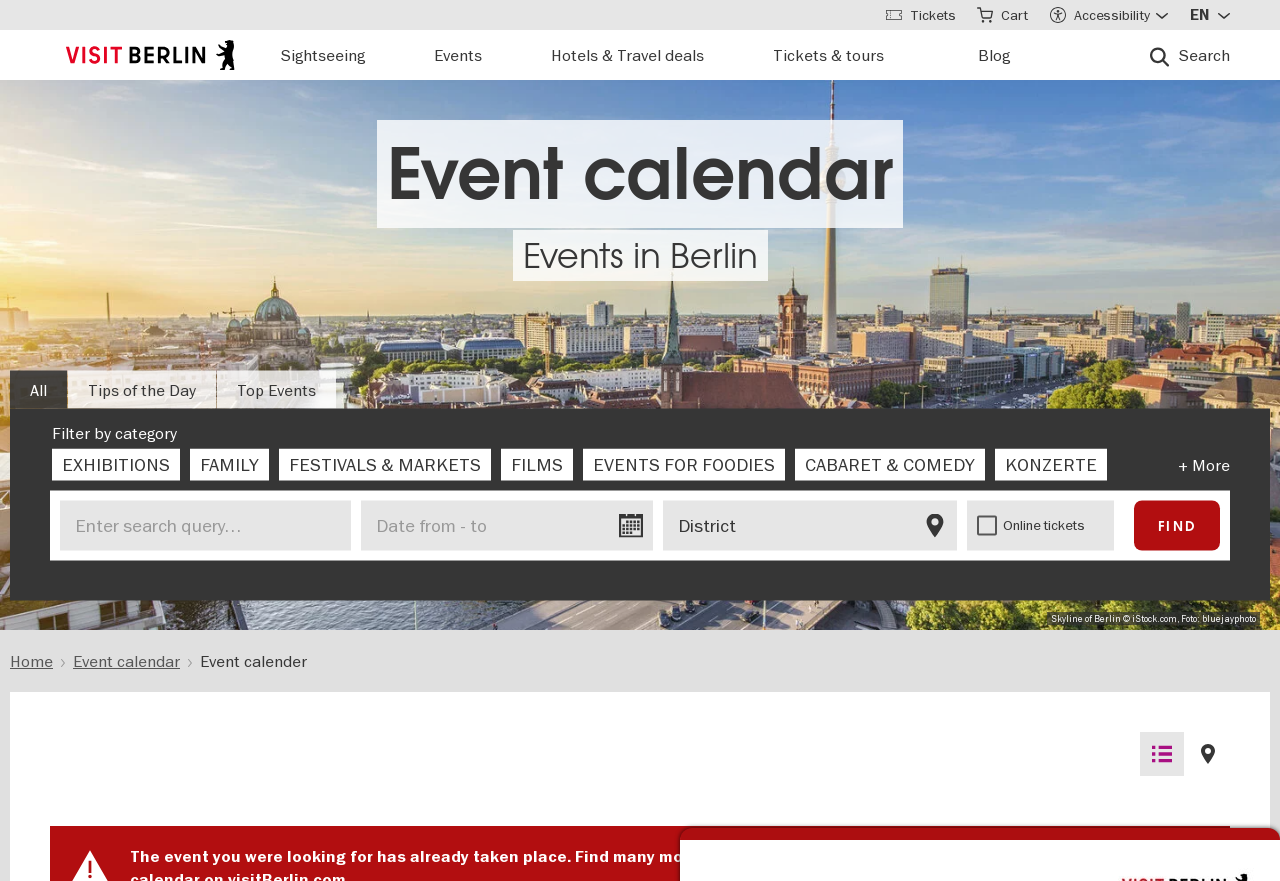Bounding box coordinates must be specified in the format (top-left x, top-left y, bottom-right x, bottom-right y). All values should be floating point numbers between 0 and 1. What are the bounding box coordinates of the UI element described as: SearchSearch

[0.898, 0.034, 0.961, 0.091]